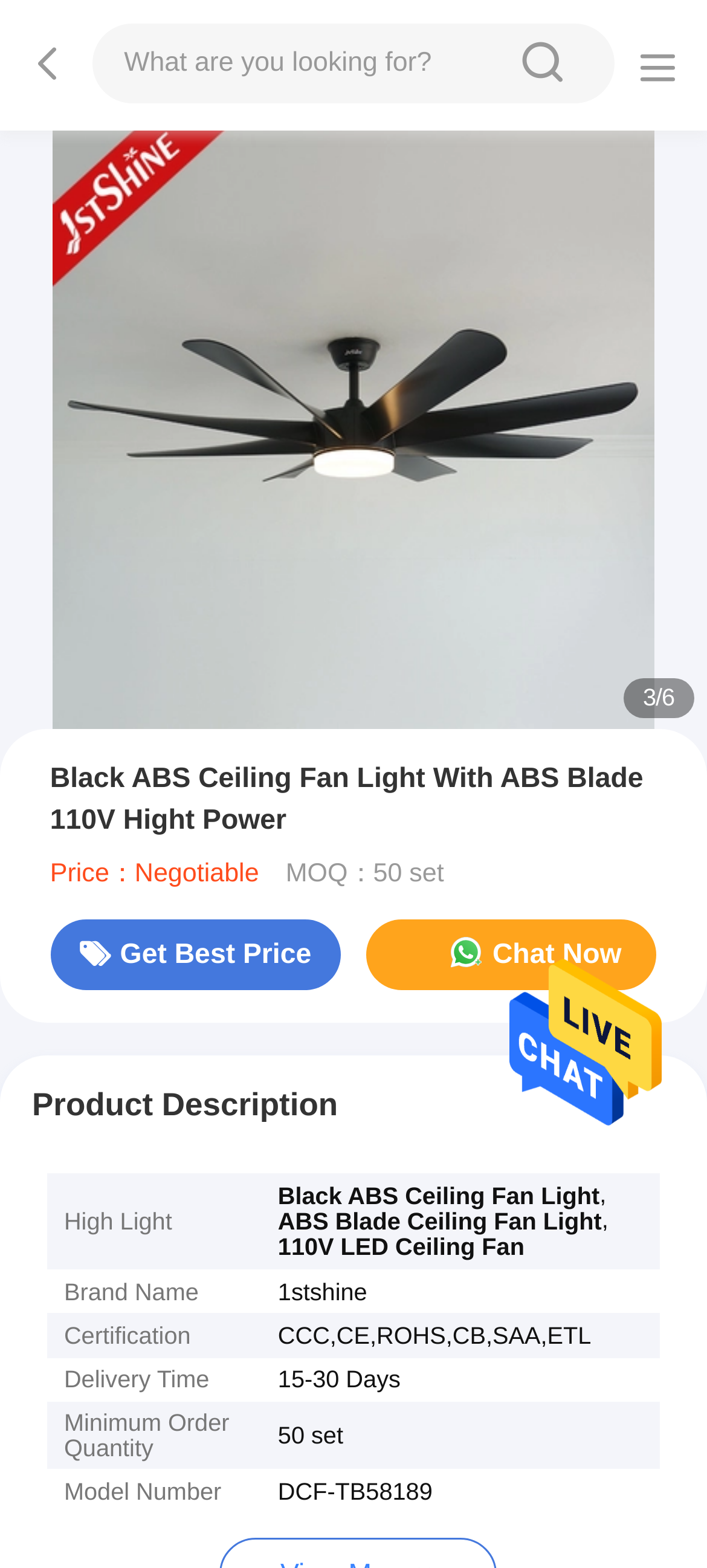What is the minimum order quantity?
Offer a detailed and full explanation in response to the question.

I found the minimum order quantity by looking at the table with the layout table rows and cells. In one of the rows, I found the cell with the text 'Minimum Order Quantity' and the adjacent cell with the text '50 set'. This suggests that the minimum order quantity is 50 set.